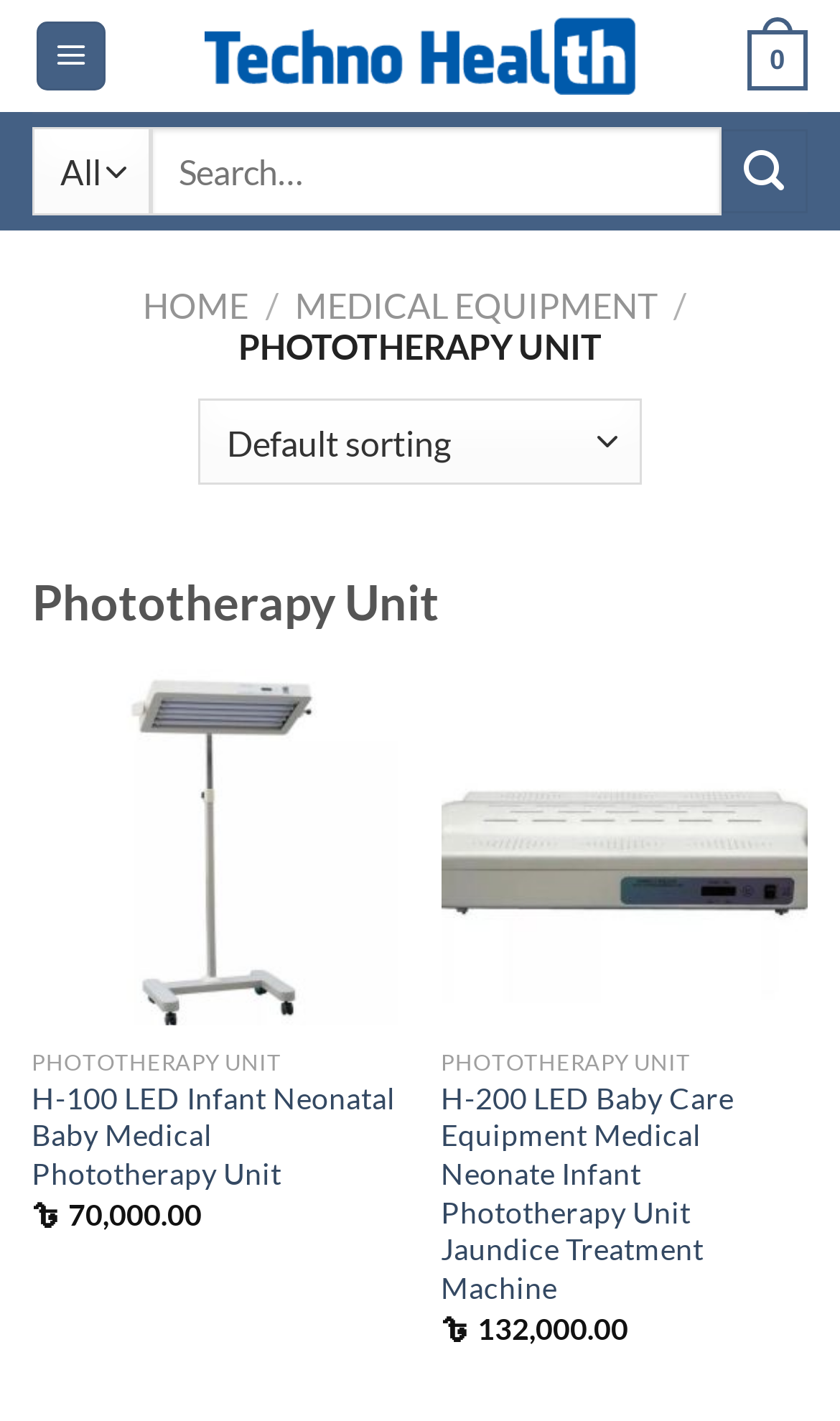Locate the bounding box coordinates of the clickable region to complete the following instruction: "Select an option from the 'Shop order' combobox."

[0.237, 0.281, 0.763, 0.342]